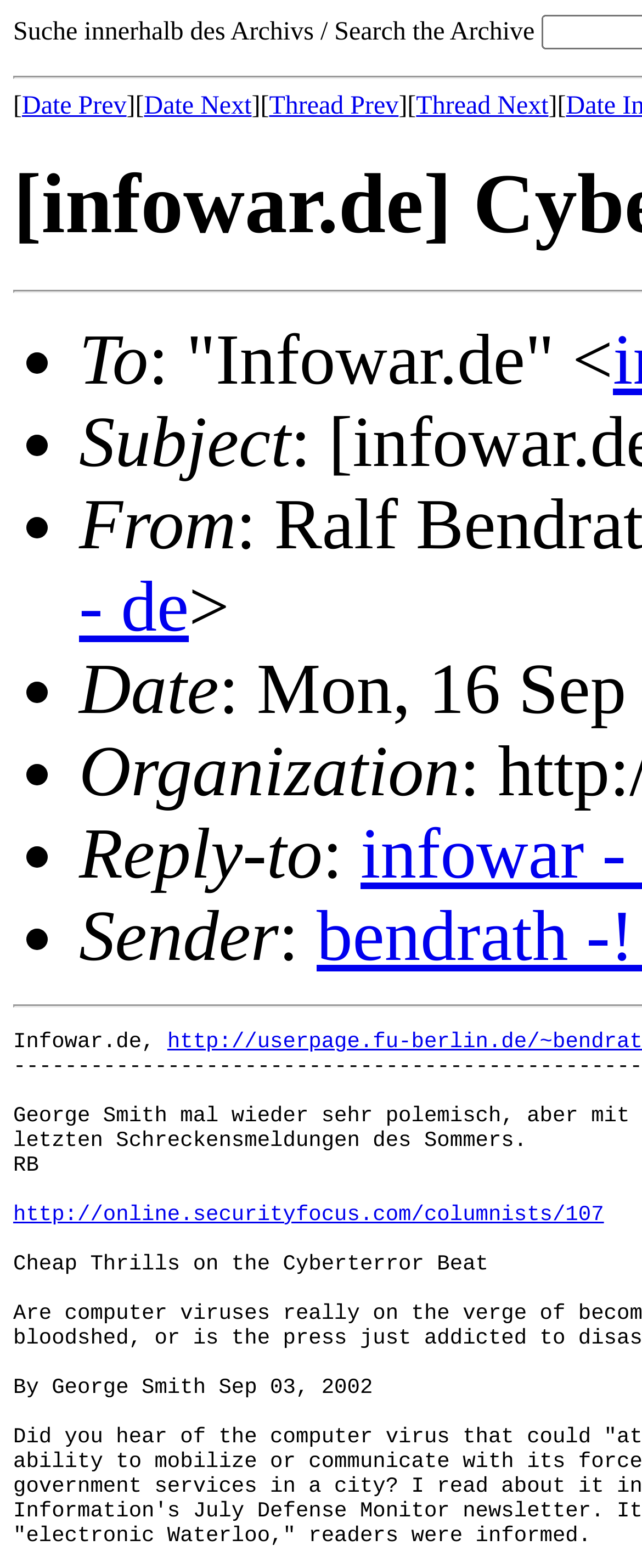Identify the bounding box of the UI component described as: "Thread Next".

[0.648, 0.059, 0.854, 0.077]